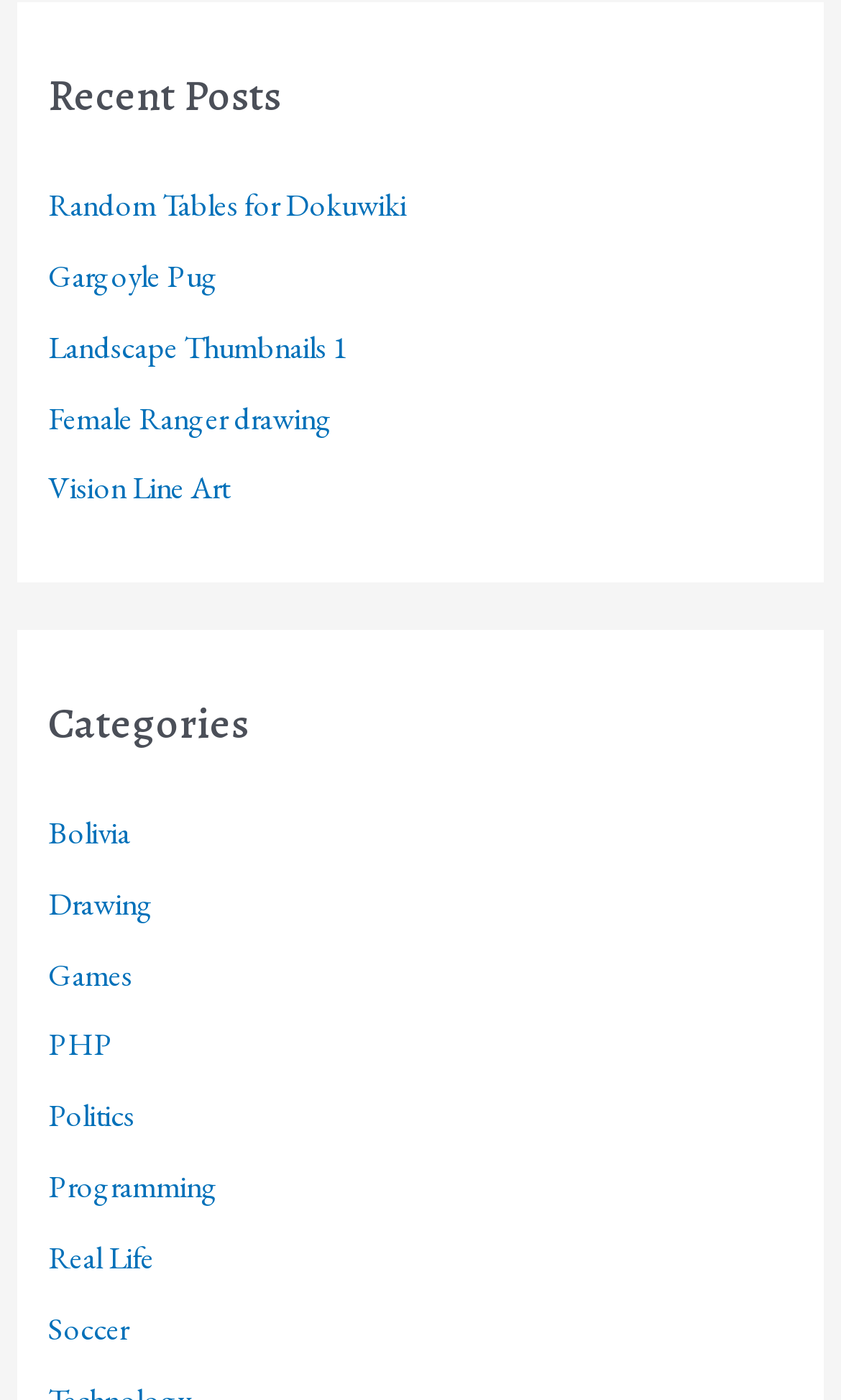Point out the bounding box coordinates of the section to click in order to follow this instruction: "learn about Drawing".

[0.058, 0.63, 0.183, 0.659]